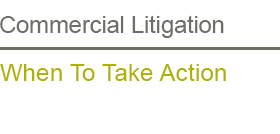What type of font is used in the header?
Analyze the image and provide a thorough answer to the question.

The question asks about the type of font used in the header. According to the caption, the text is rendered in a modern, bold font, emphasizing the importance of timely legal action. Therefore, the answer is modern, bold.